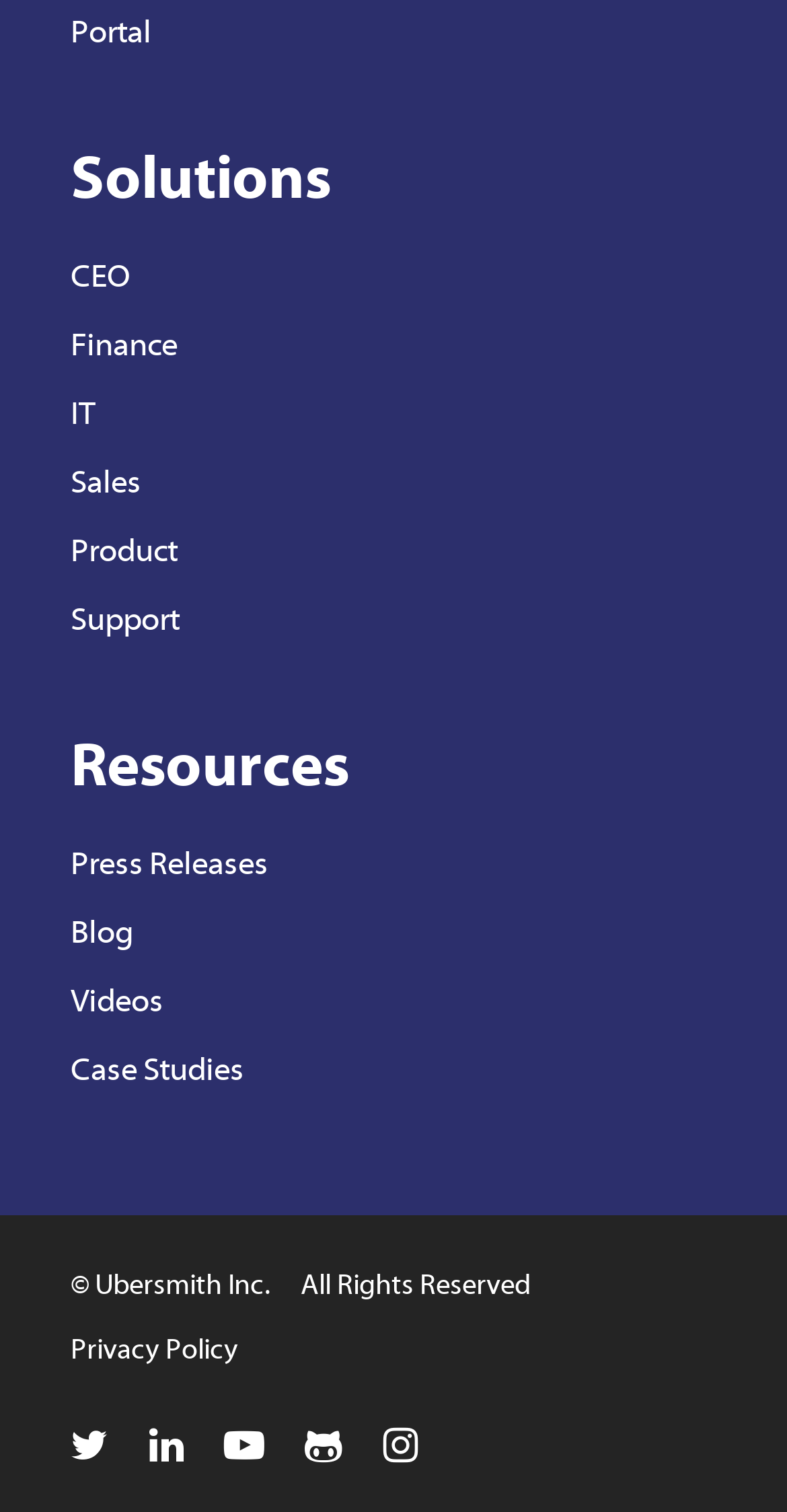How many links are under the 'Solutions' heading? Analyze the screenshot and reply with just one word or a short phrase.

6